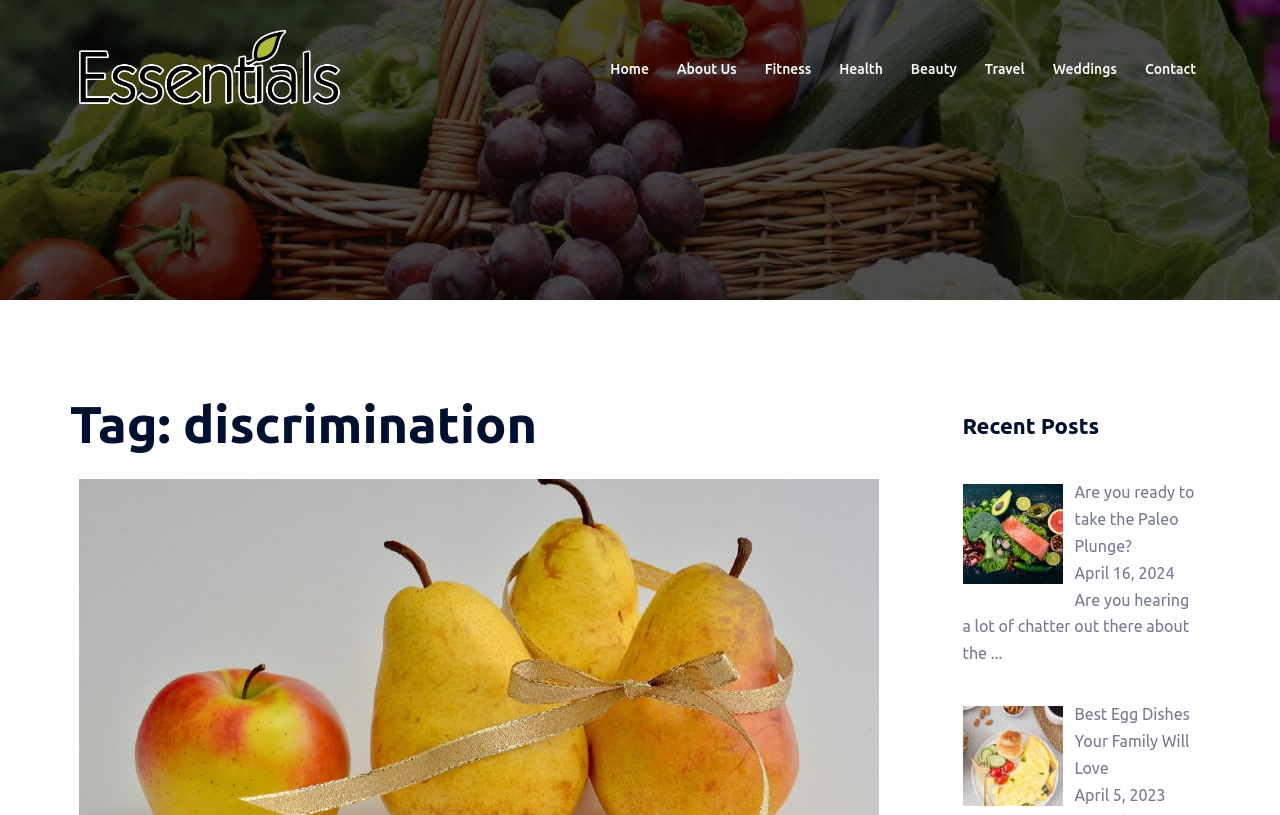How many recent posts are displayed on the webpage?
From the image, respond using a single word or phrase.

2